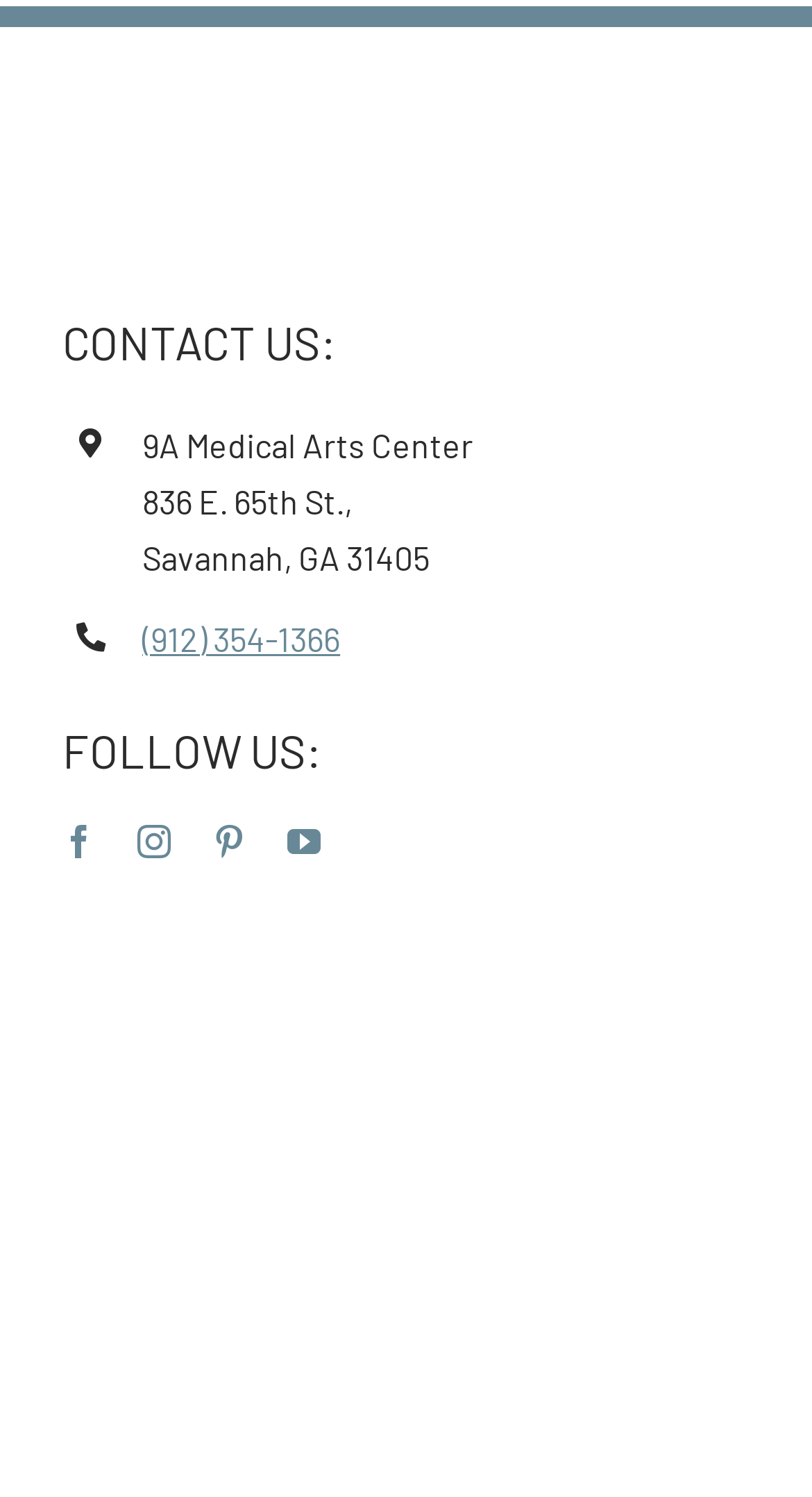Use a single word or phrase to answer the following:
What is the purpose of the map image?

To show the location of Savannah Dental Solutions